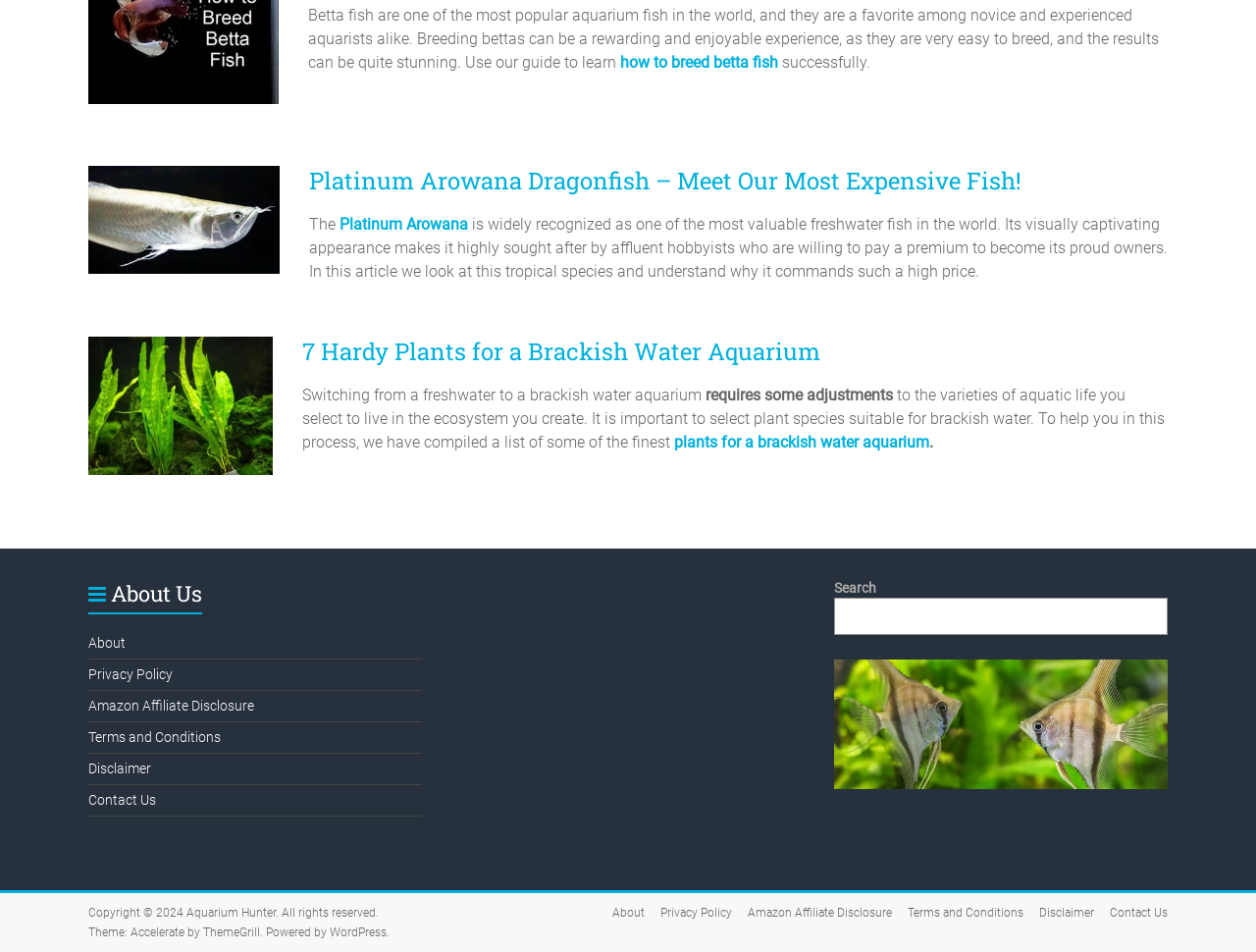Determine the bounding box coordinates of the region to click in order to accomplish the following instruction: "read about Platinum Arowana Fish". Provide the coordinates as four float numbers between 0 and 1, specifically [left, top, right, bottom].

[0.246, 0.173, 0.813, 0.206]